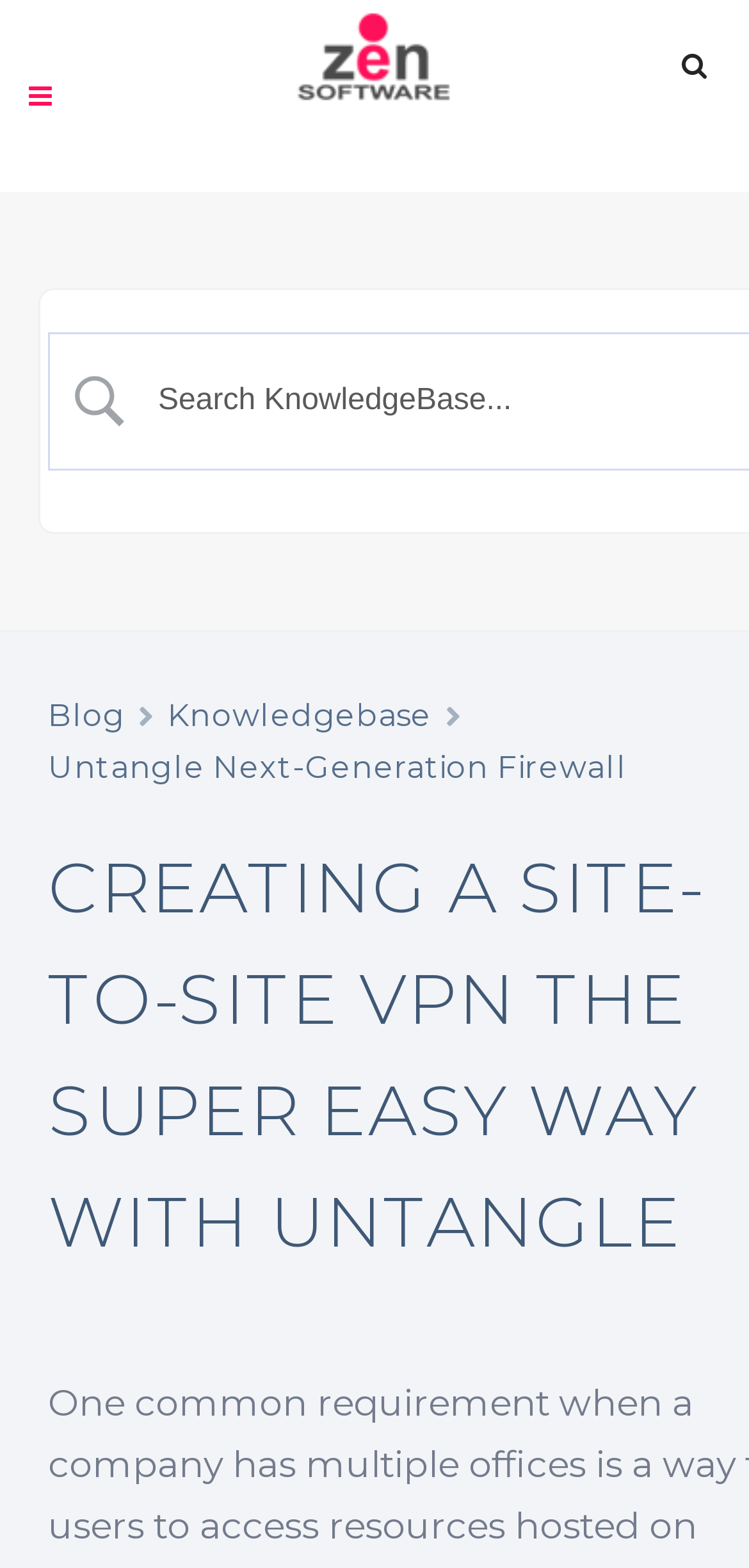Answer the question below using just one word or a short phrase: 
What is the logo of the website?

Untangle